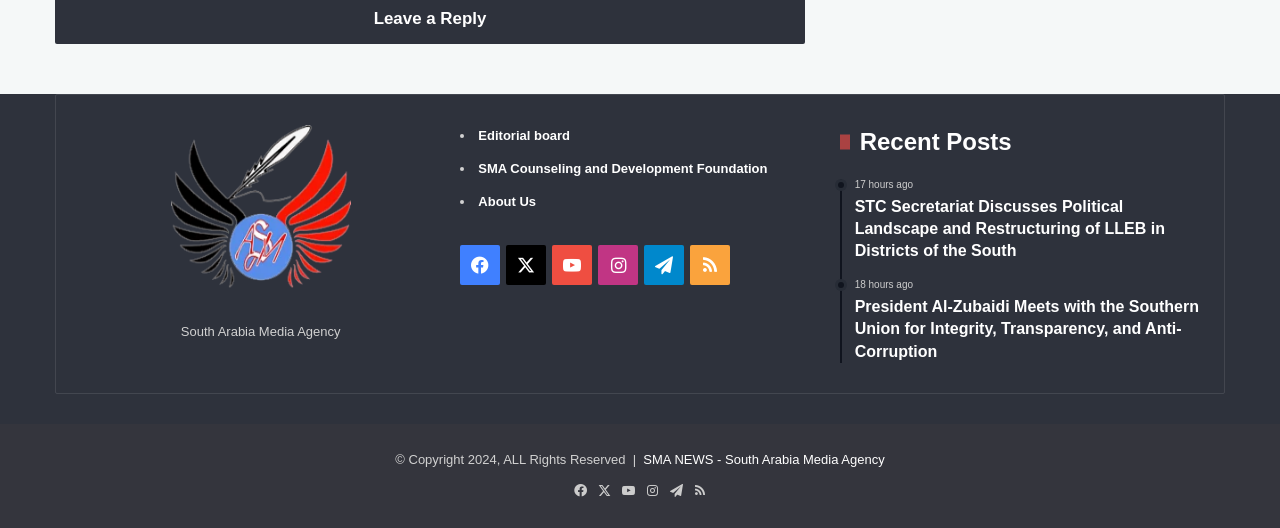Determine the bounding box coordinates for the HTML element mentioned in the following description: "Instagram". The coordinates should be a list of four floats ranging from 0 to 1, represented as [left, top, right, bottom].

[0.467, 0.464, 0.499, 0.54]